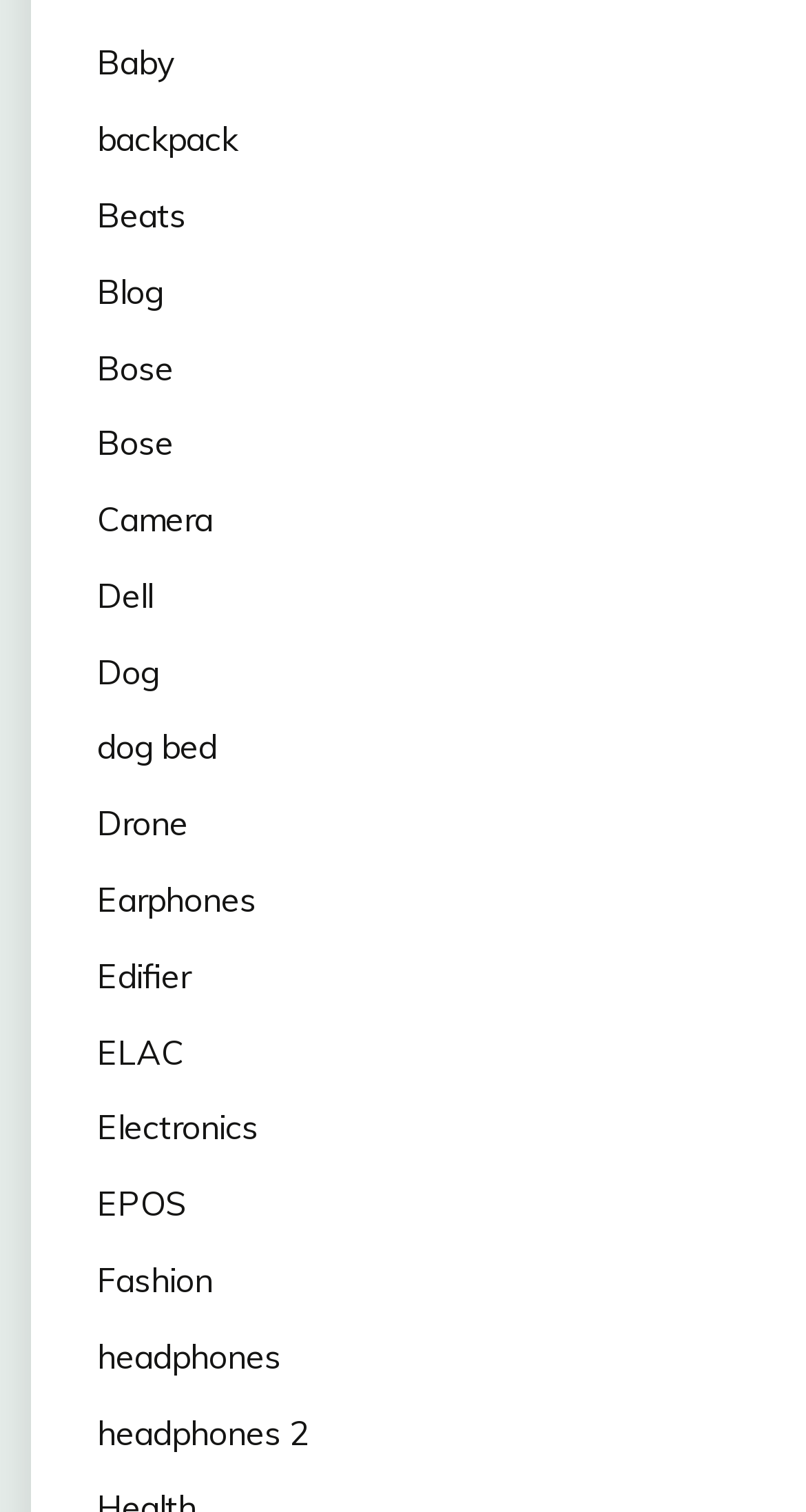Respond to the question below with a concise word or phrase:
Is there a category for fashion products?

Yes